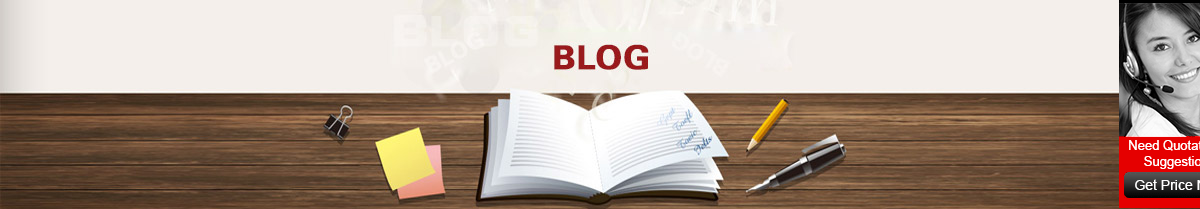Elaborate on all the key elements and details present in the image.

An elegant blog header design showcasing an open notebook set on a rustic wooden table, symbolizing a creative writing space. The scene includes bright yellow and pink sticky notes, a stylish pen, and a pencil, suggesting an environment of brainstorming and productivity. At the top, the word "BLOG" stands out in bold red letters, conveying a focus on written content. This visual invites visitors to explore various topics, while the overall aesthetic evokes a warm and inviting atmosphere for sharing ideas and insights.